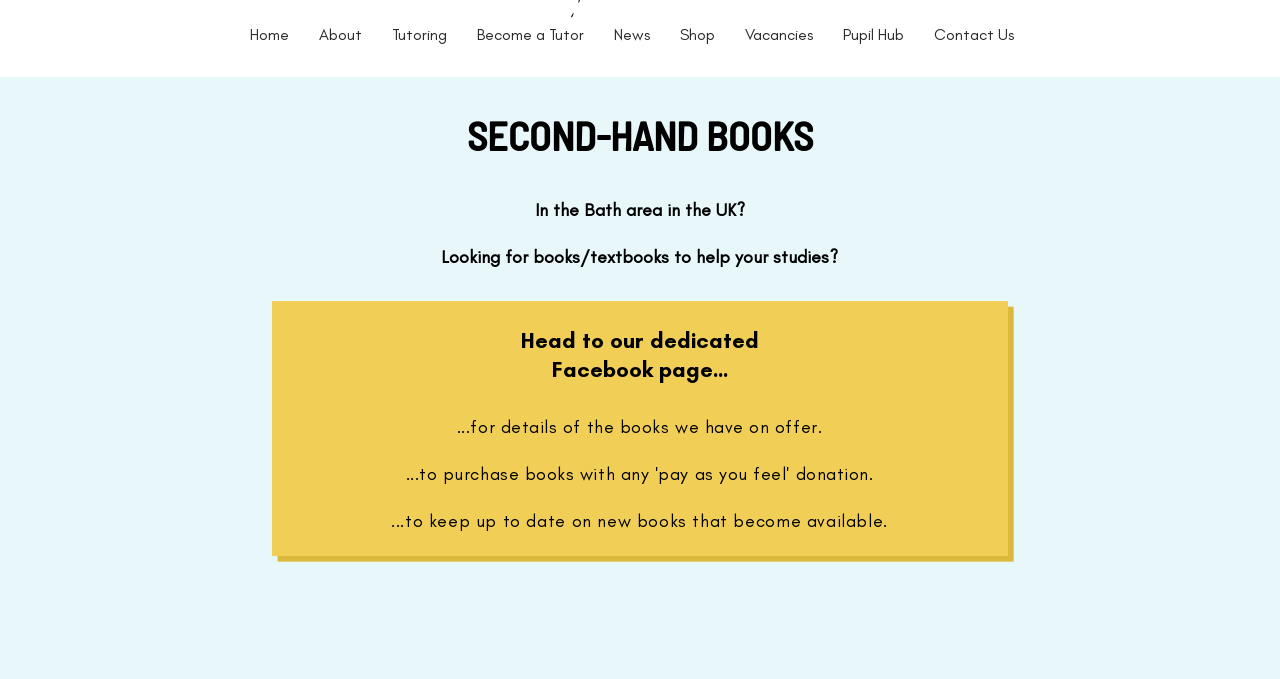Based on the image, provide a detailed response to the question:
What is the purpose of the Facebook page mentioned on the website?

I found a series of static text elements that mention a Facebook page. The text suggests that the Facebook page is used to keep users up to date on new books that become available.